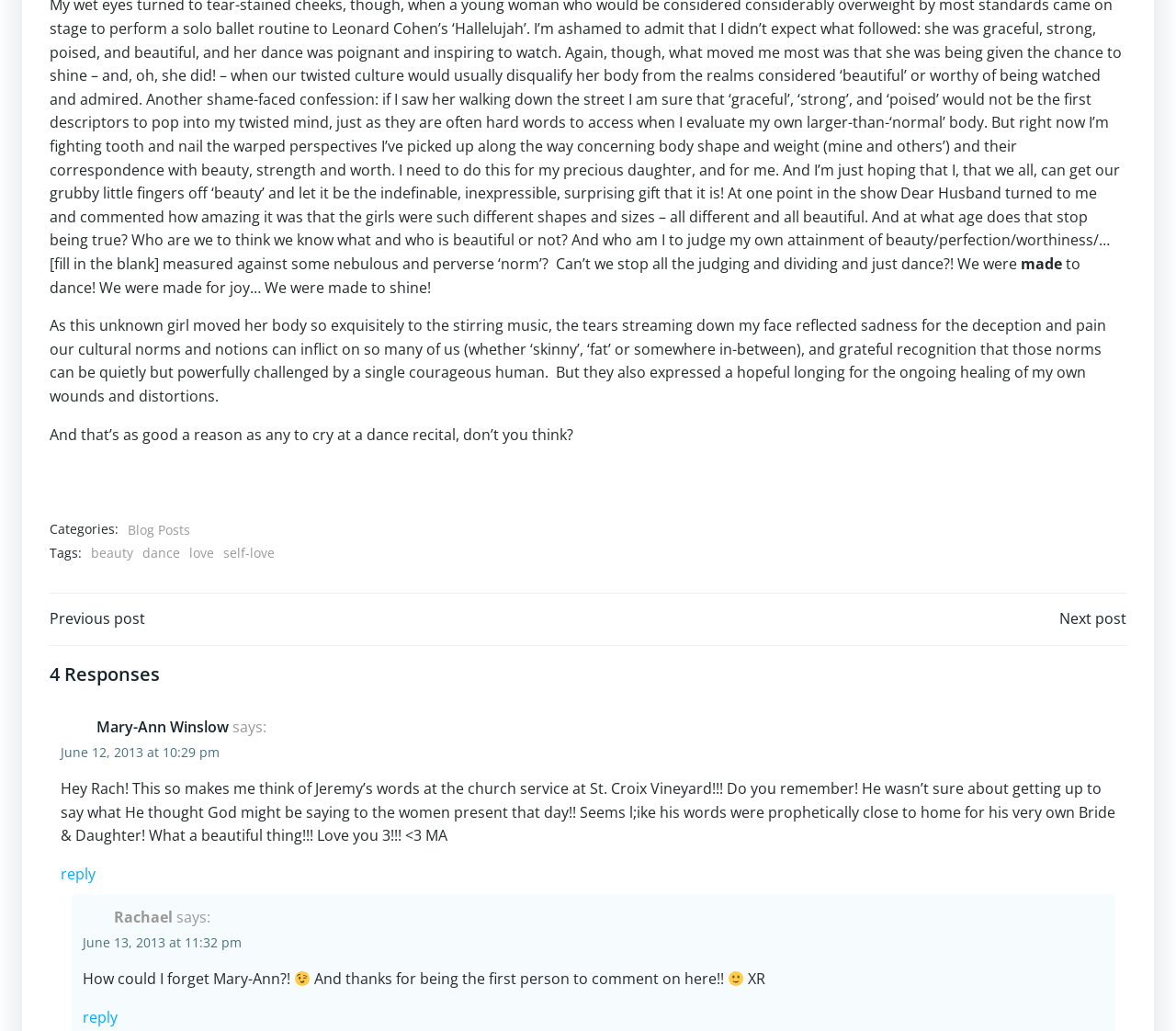What is the date of the first comment on this blog post?
Utilize the image to construct a detailed and well-explained answer.

The date of the first comment on this blog post can be determined by looking at the comment section. The first comment is from Mary-Ann Winslow, and the date of this comment is June 12, 2013 at 10:29 pm.